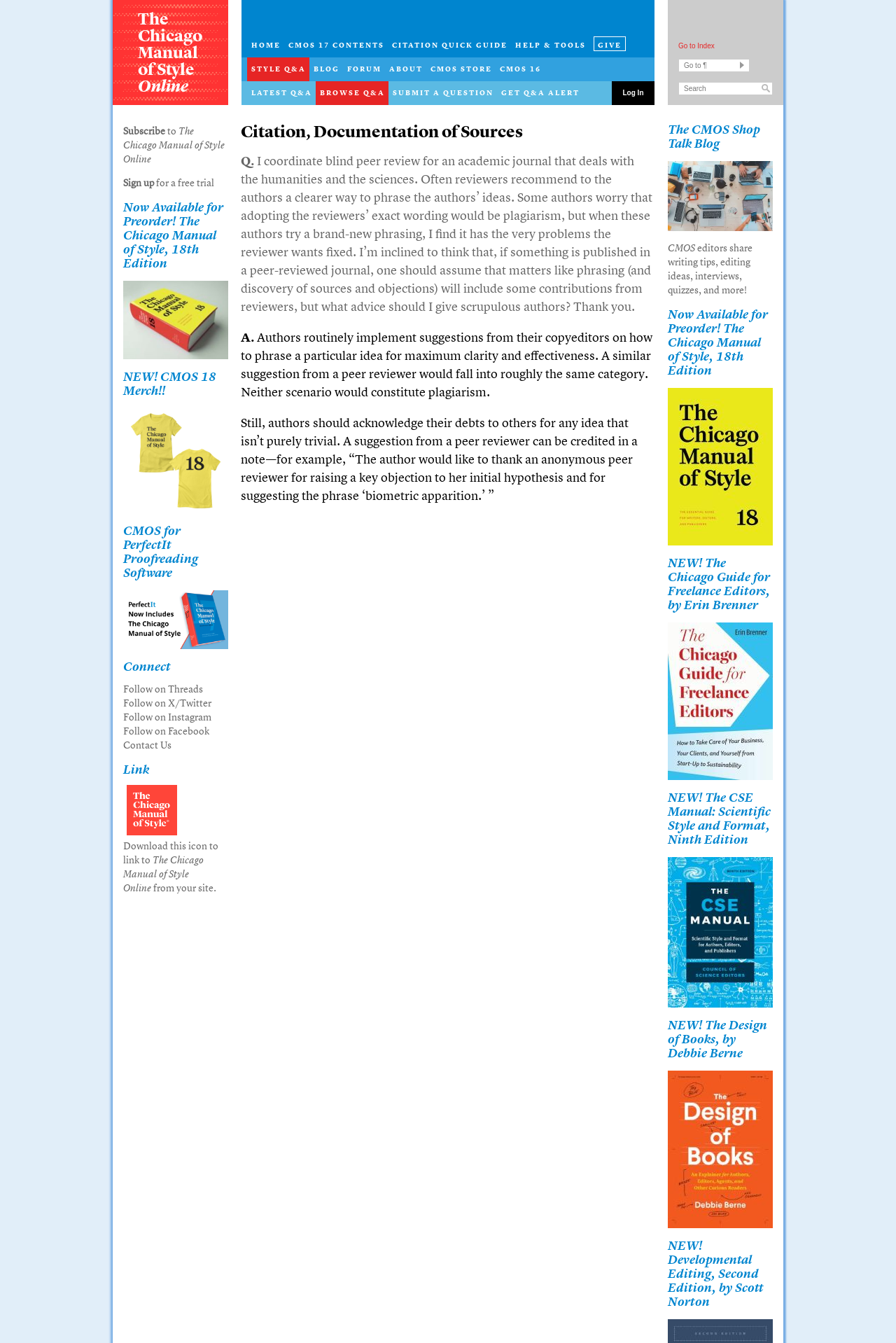Based on what you see in the screenshot, provide a thorough answer to this question: What is the purpose of the 'Search' textbox?

I inferred the purpose of the 'Search' textbox by its name and its location at the top of the webpage, which suggests that it is for searching the content of the webpage.